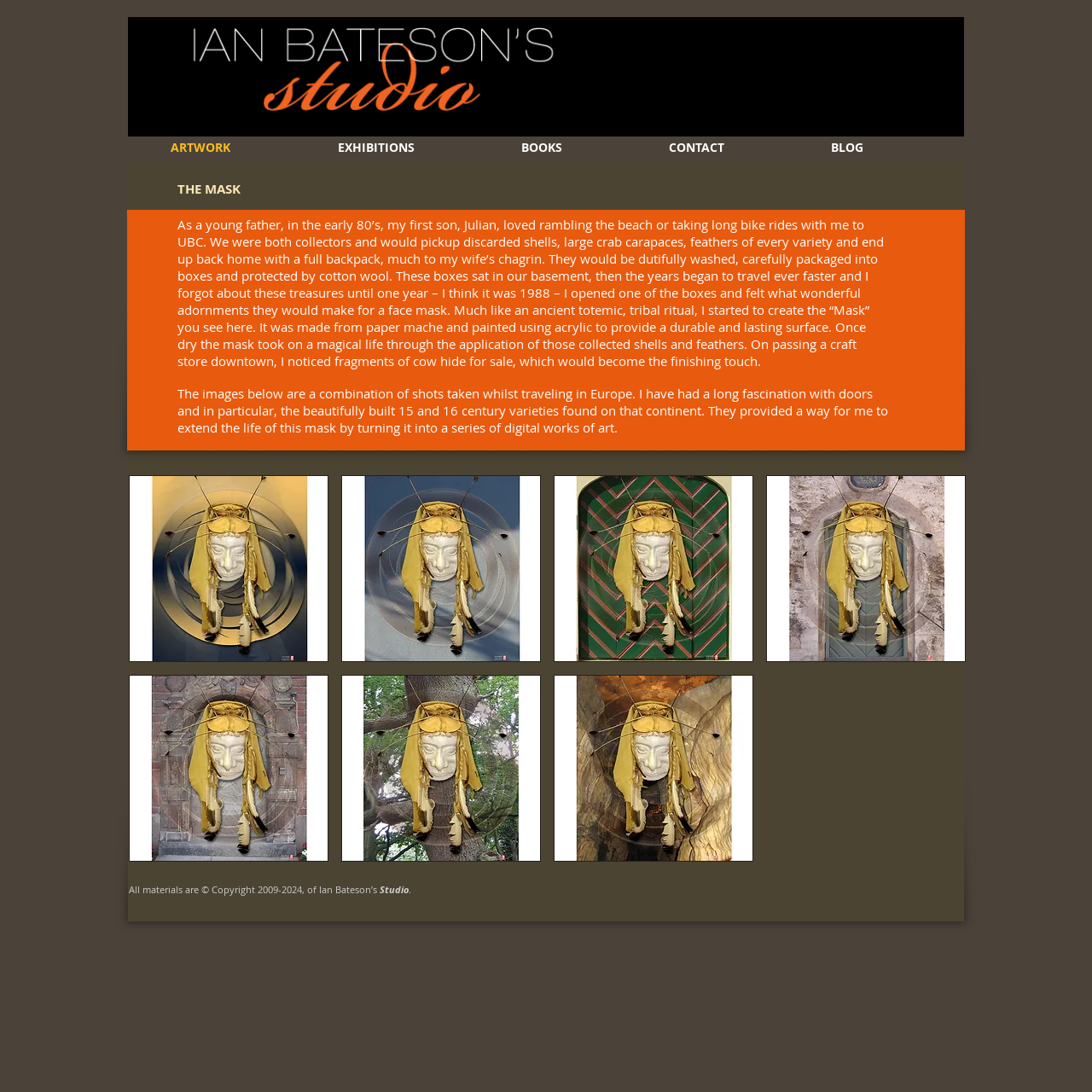Locate the bounding box coordinates of the element that needs to be clicked to carry out the instruction: "Click the ARTWORK link". The coordinates should be given as four float numbers ranging from 0 to 1, i.e., [left, top, right, bottom].

[0.145, 0.125, 0.298, 0.145]